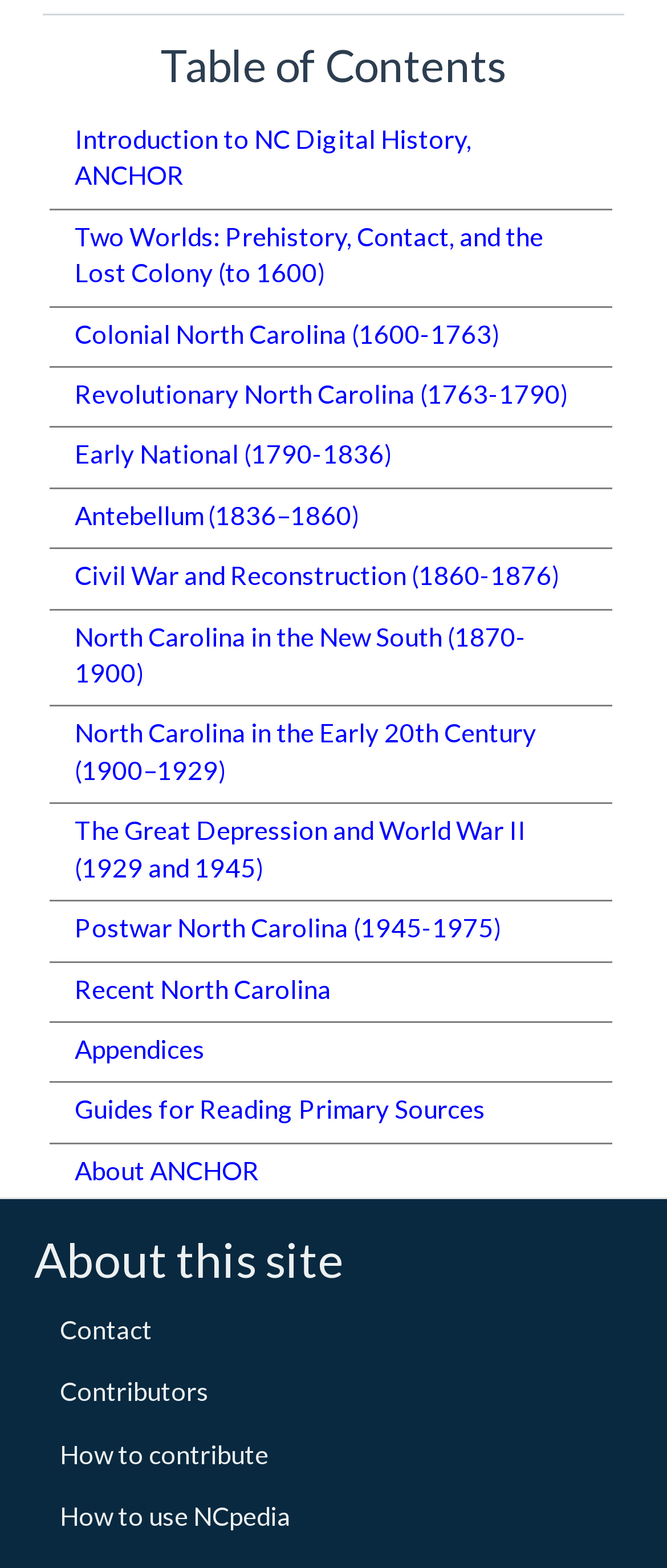Please pinpoint the bounding box coordinates for the region I should click to adhere to this instruction: "Call the office".

None